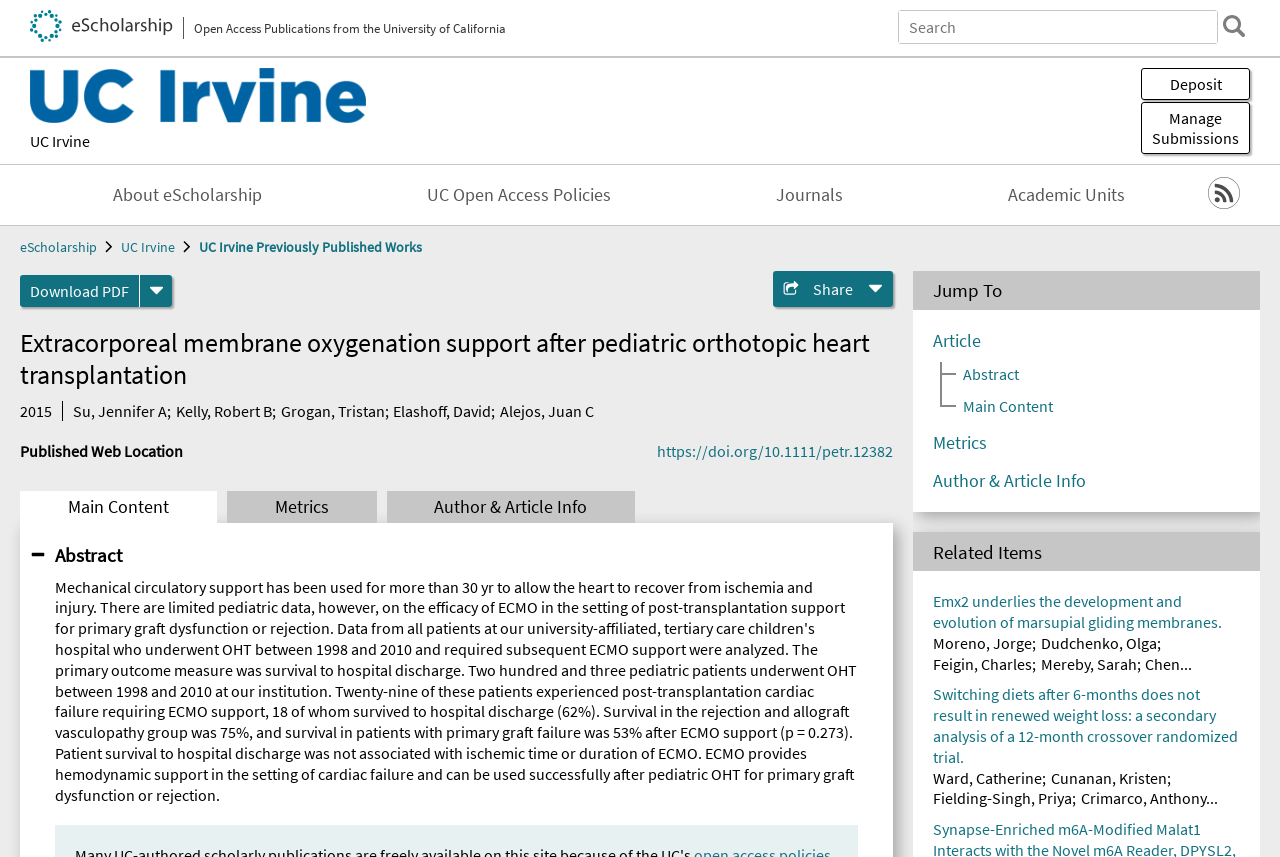Using the webpage screenshot, locate the HTML element that fits the following description and provide its bounding box: "parent_node: UC Irvine".

[0.023, 0.079, 0.286, 0.147]